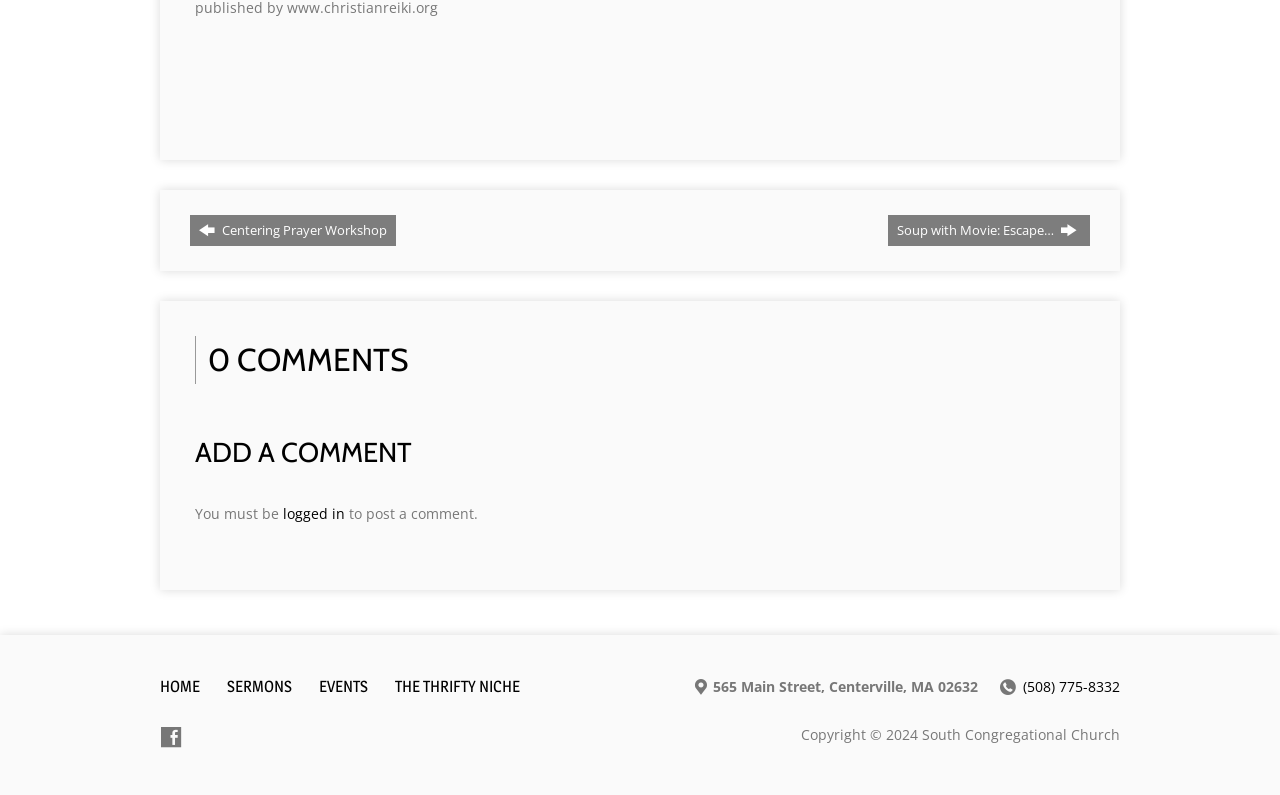What is the address of the South Congregational Church?
Based on the image, give a concise answer in the form of a single word or short phrase.

565 Main Street, Centerville, MA 02632